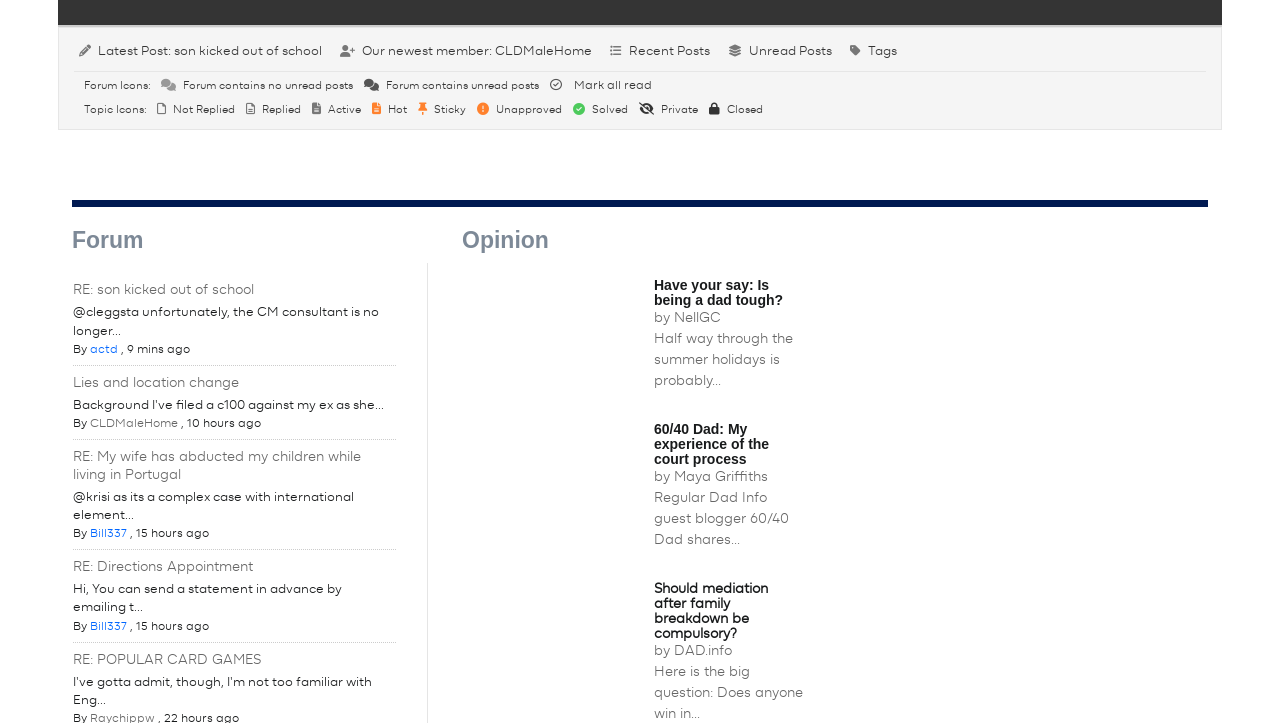Please provide a comprehensive answer to the question below using the information from the image: Who wrote the article '60/40 Dad: My experience of the court process'?

The author of the article '60/40 Dad: My experience of the court process' is 'Maya Griffiths' as indicated by the link 'Maya Griffiths' under the heading '60/40 Dad: My experience of the court process'.